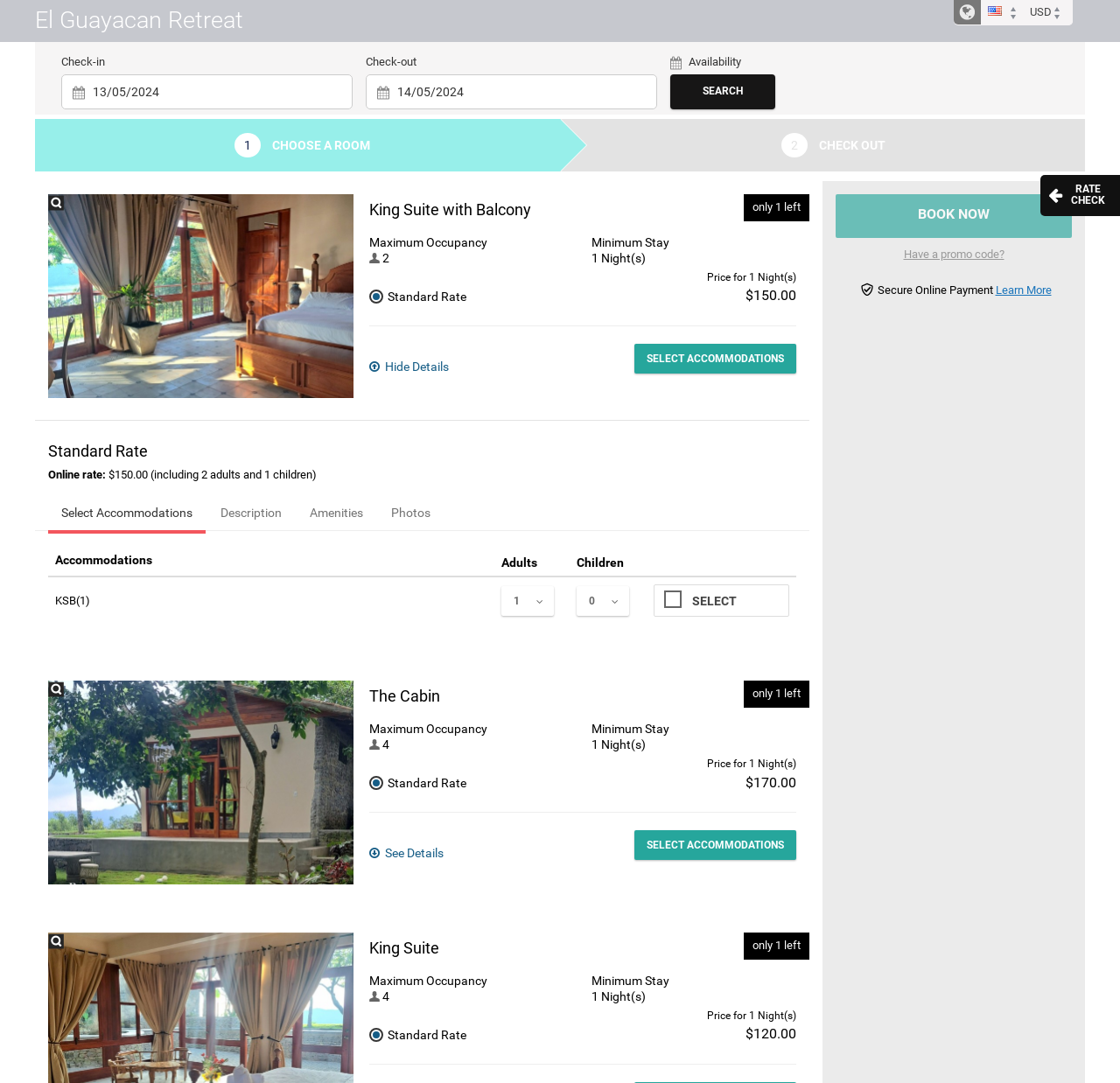Give a short answer using one word or phrase for the question:
What is the price for the second room option?

$170.00